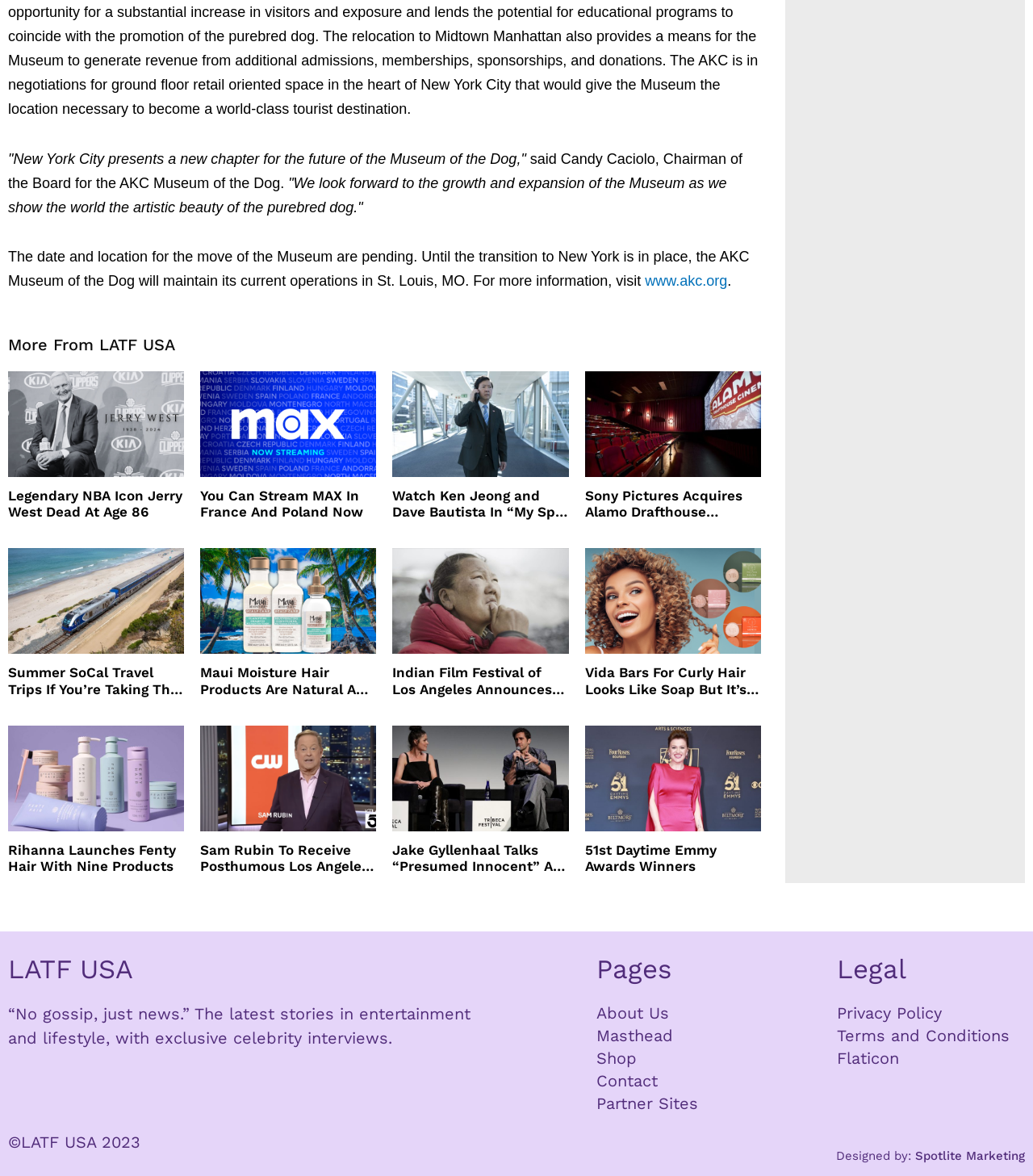Could you indicate the bounding box coordinates of the region to click in order to complete this instruction: "Follow the '1 Cor 2:6-10' link".

None